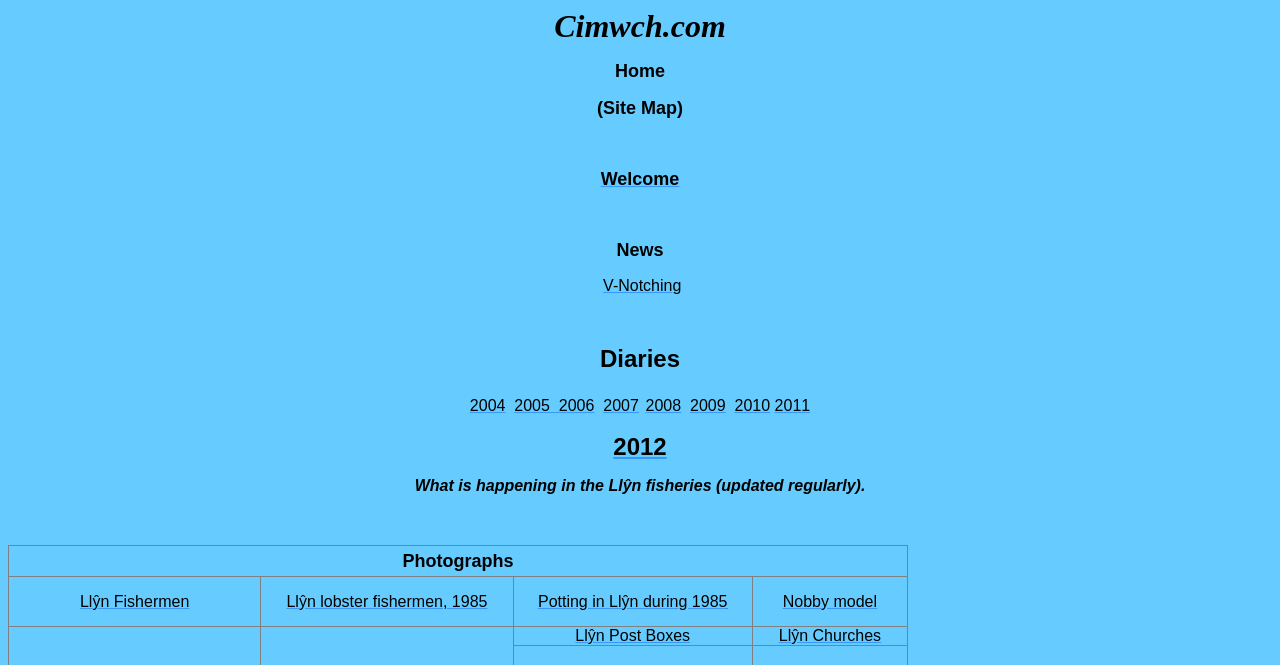Indicate the bounding box coordinates of the clickable region to achieve the following instruction: "Explore Llŷn Fishermen."

[0.062, 0.891, 0.148, 0.917]